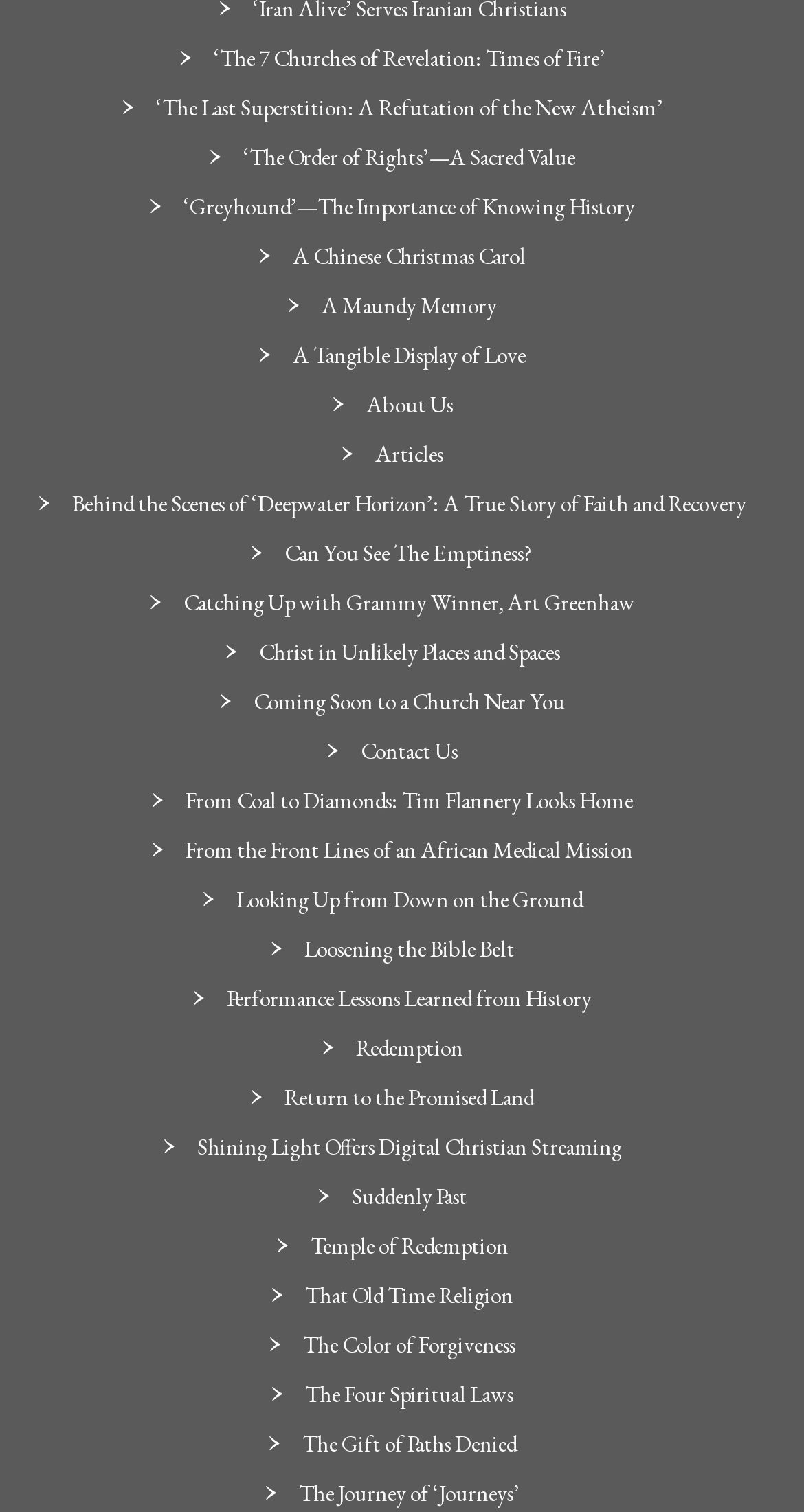Given the description of a UI element: "That Old Time Religion", identify the bounding box coordinates of the matching element in the webpage screenshot.

[0.379, 0.846, 0.638, 0.865]